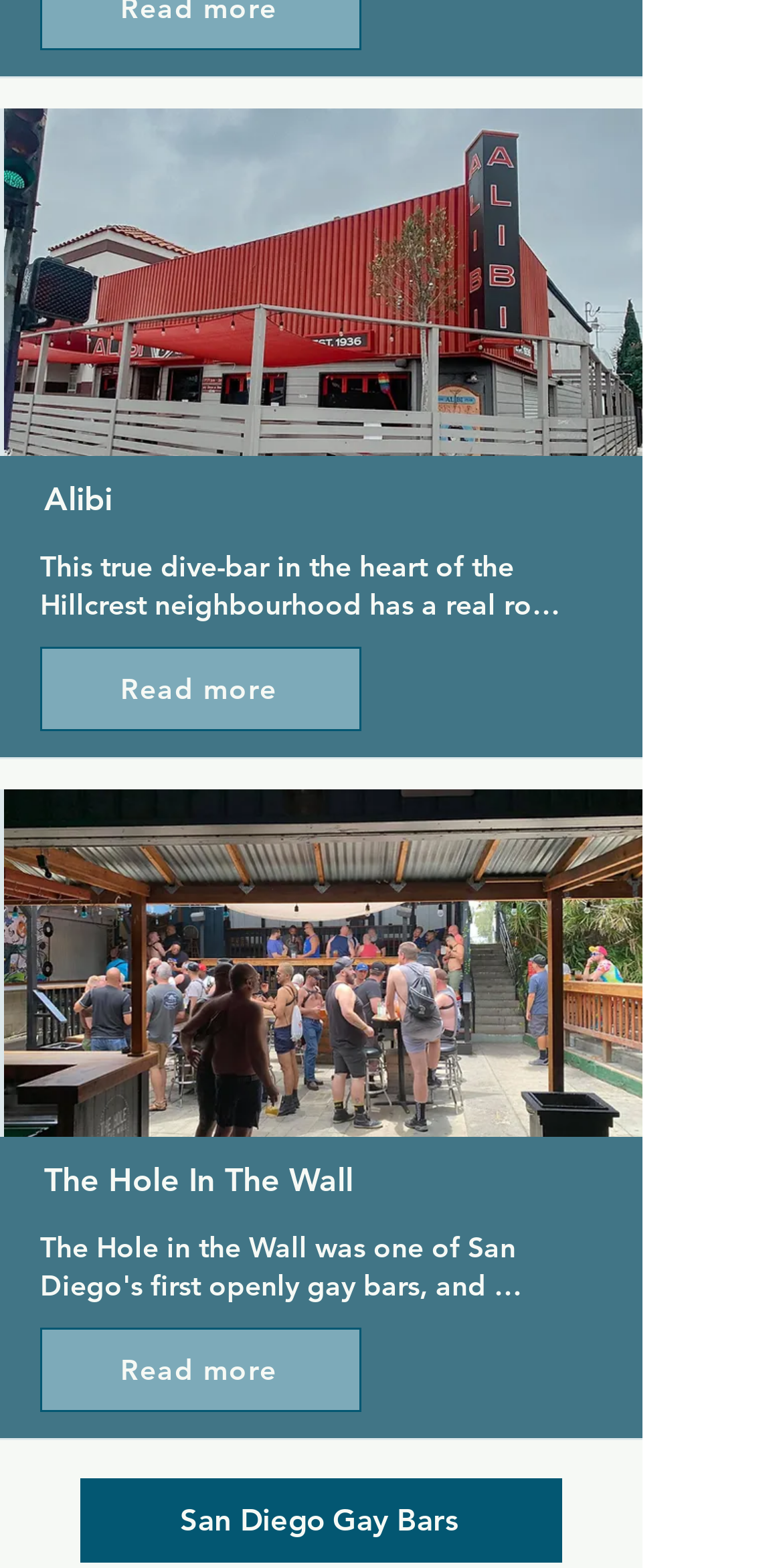What can you do at Alibi bar?
Please provide a comprehensive answer based on the contents of the image.

I read the description of Alibi bar, which mentions that you can 'have a friendly game of pool or hang out on the patio with a cocktail'.